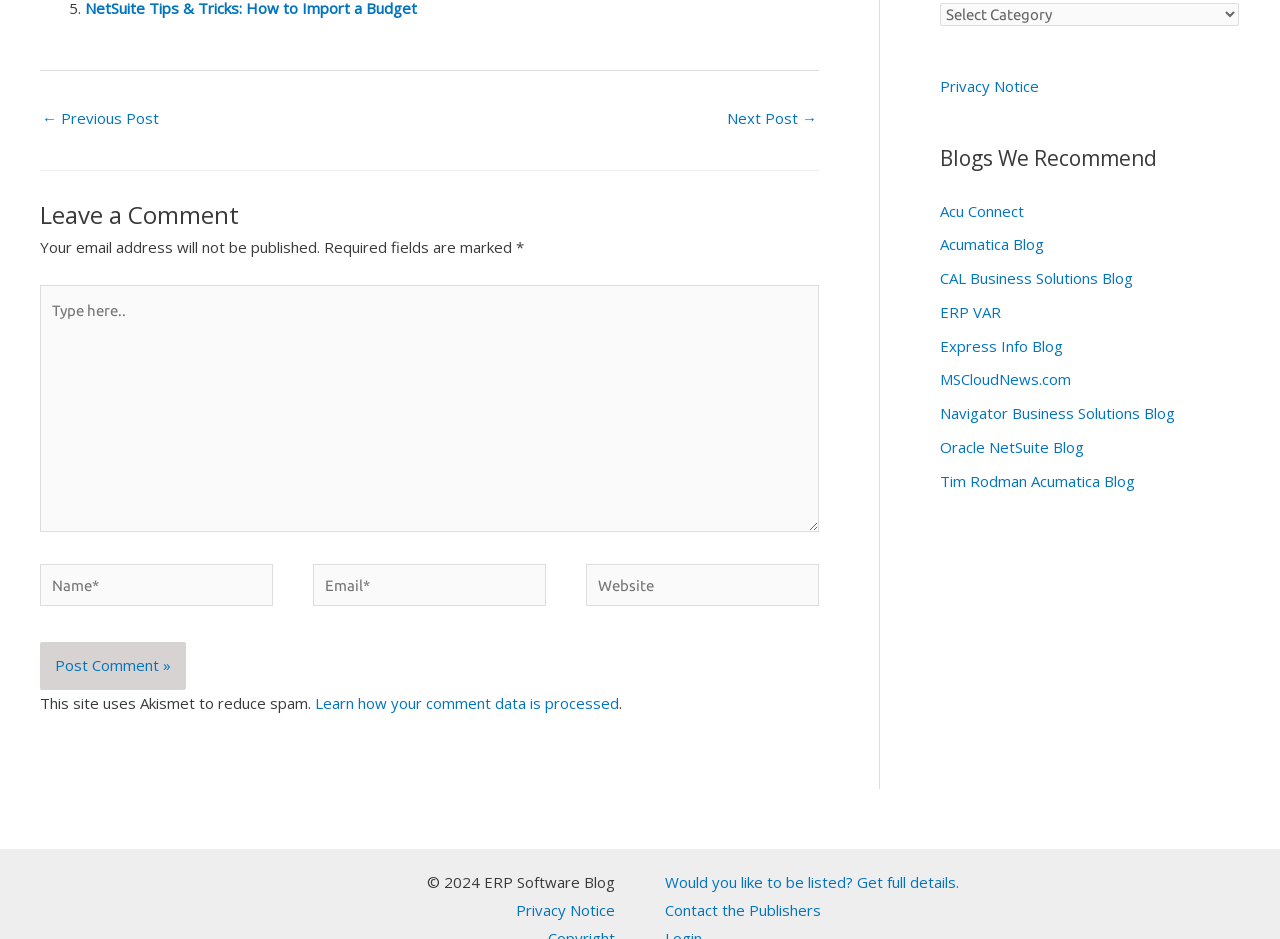Please find the bounding box coordinates for the clickable element needed to perform this instruction: "Learn how your comment data is processed".

[0.246, 0.738, 0.484, 0.759]